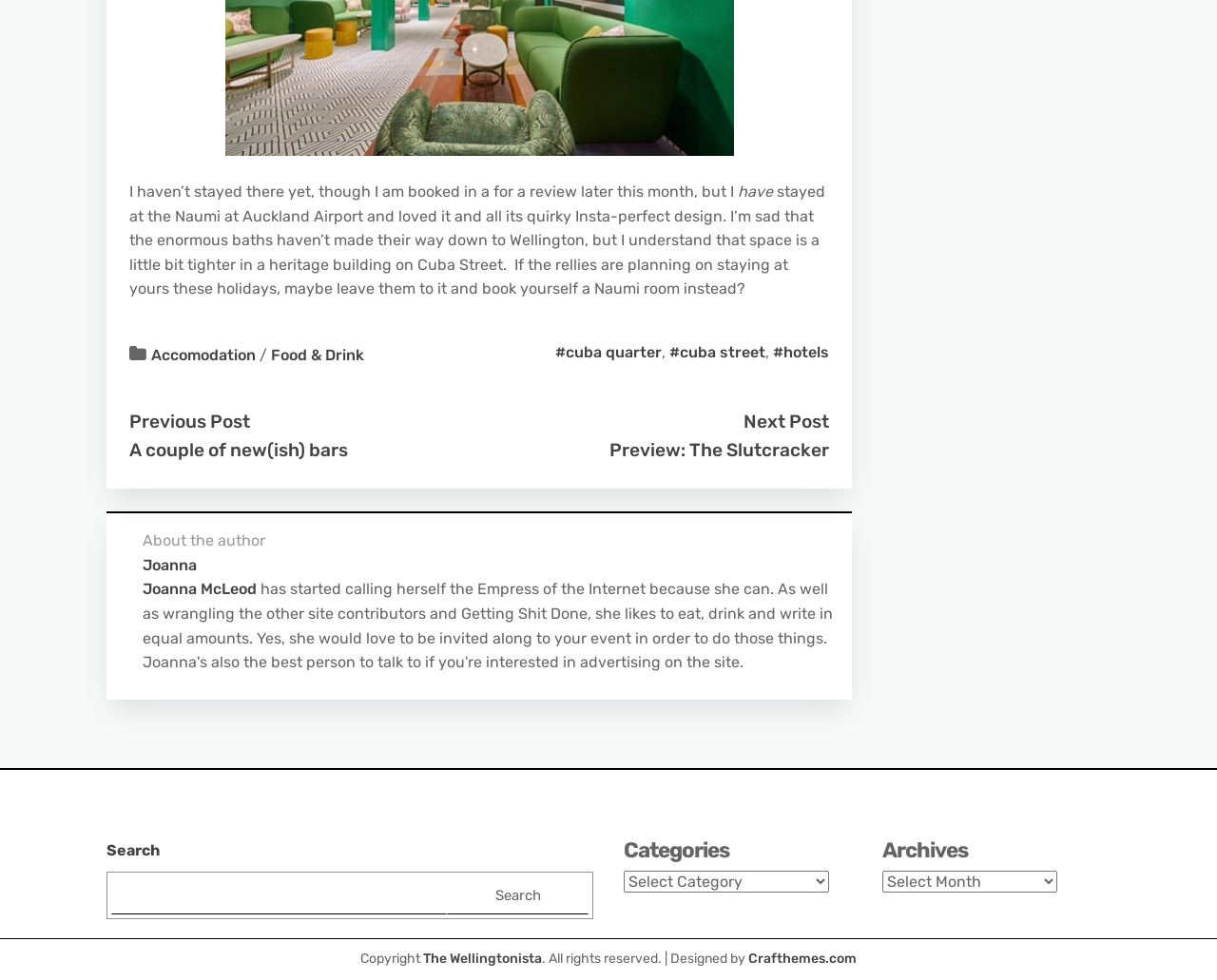Specify the bounding box coordinates of the region I need to click to perform the following instruction: "Go to TECH page". The coordinates must be four float numbers in the range of 0 to 1, i.e., [left, top, right, bottom].

None